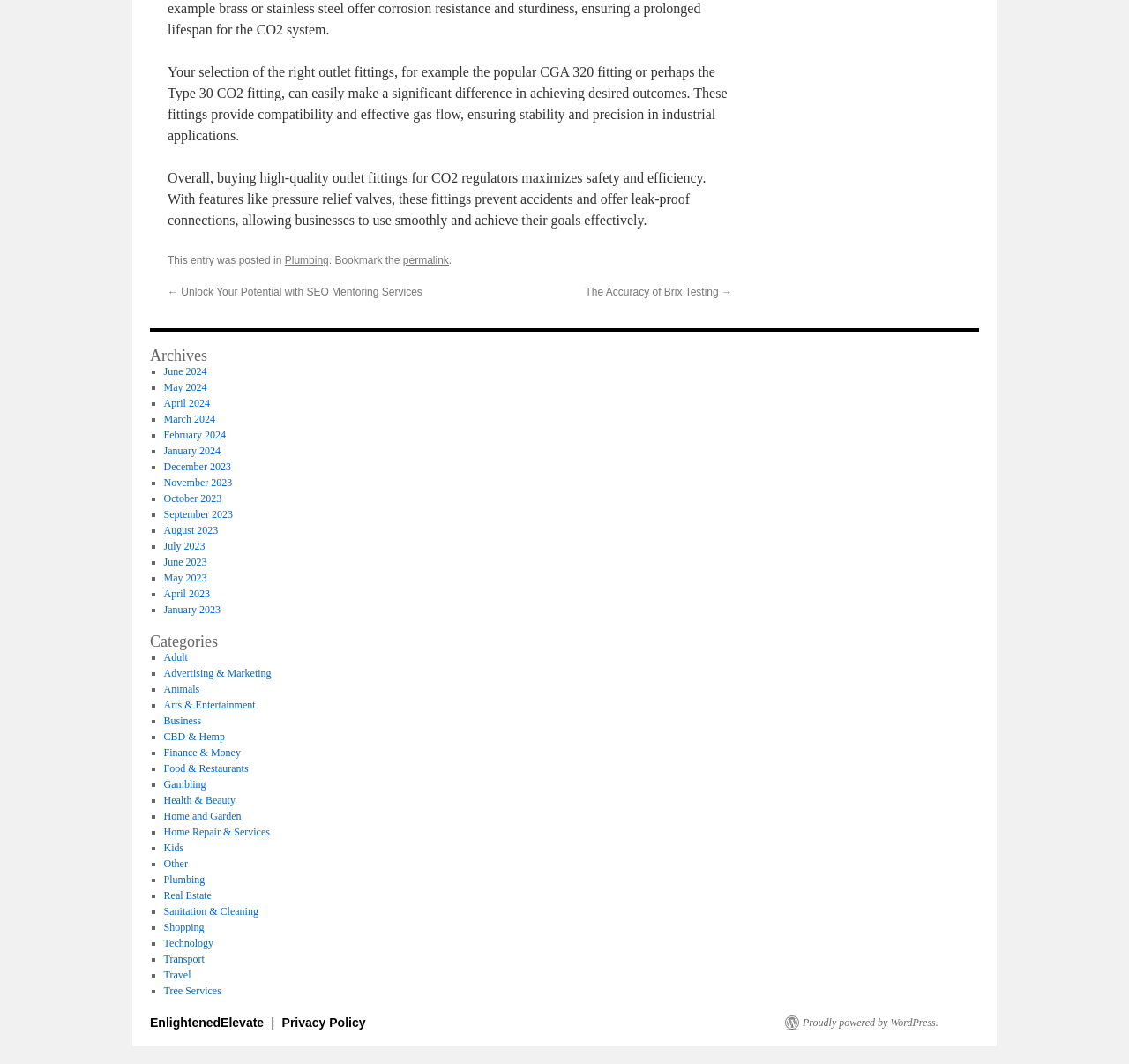Kindly determine the bounding box coordinates for the clickable area to achieve the given instruction: "Go to the previous post".

[0.148, 0.269, 0.374, 0.281]